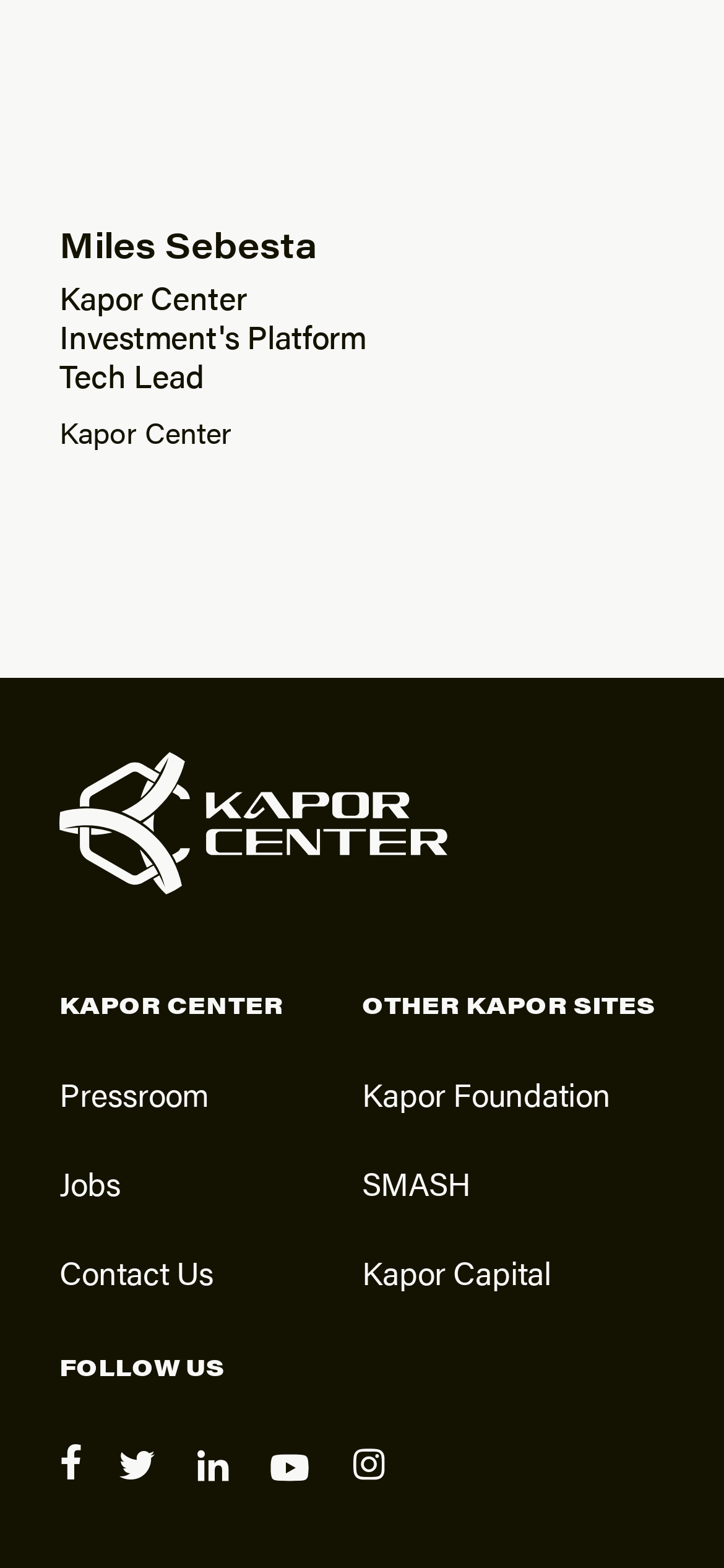Please identify the bounding box coordinates of the clickable area that will fulfill the following instruction: "Share on Facebook". The coordinates should be in the format of four float numbers between 0 and 1, i.e., [left, top, right, bottom].

None